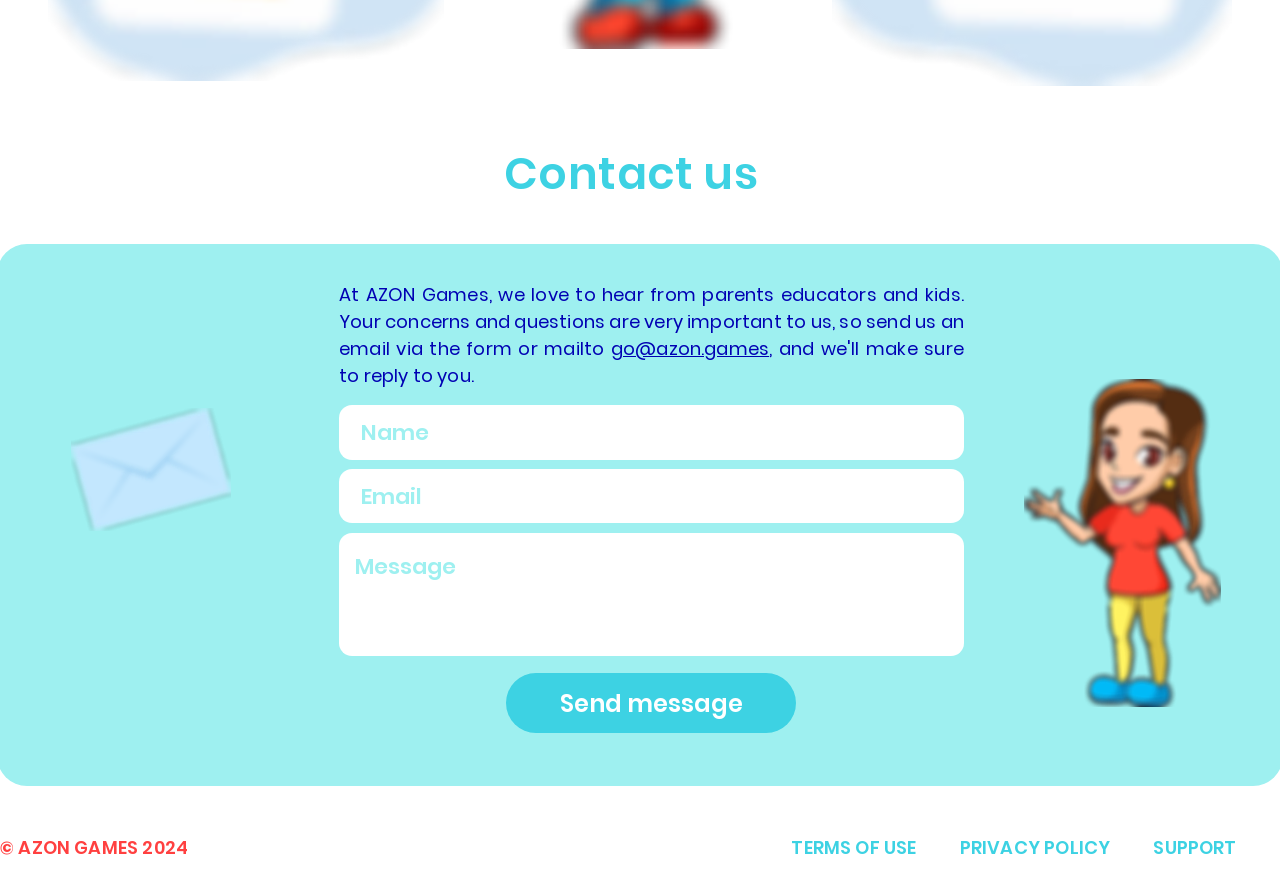Find the bounding box of the web element that fits this description: "aria-label="Name" name="name" placeholder="Name"".

[0.265, 0.459, 0.753, 0.522]